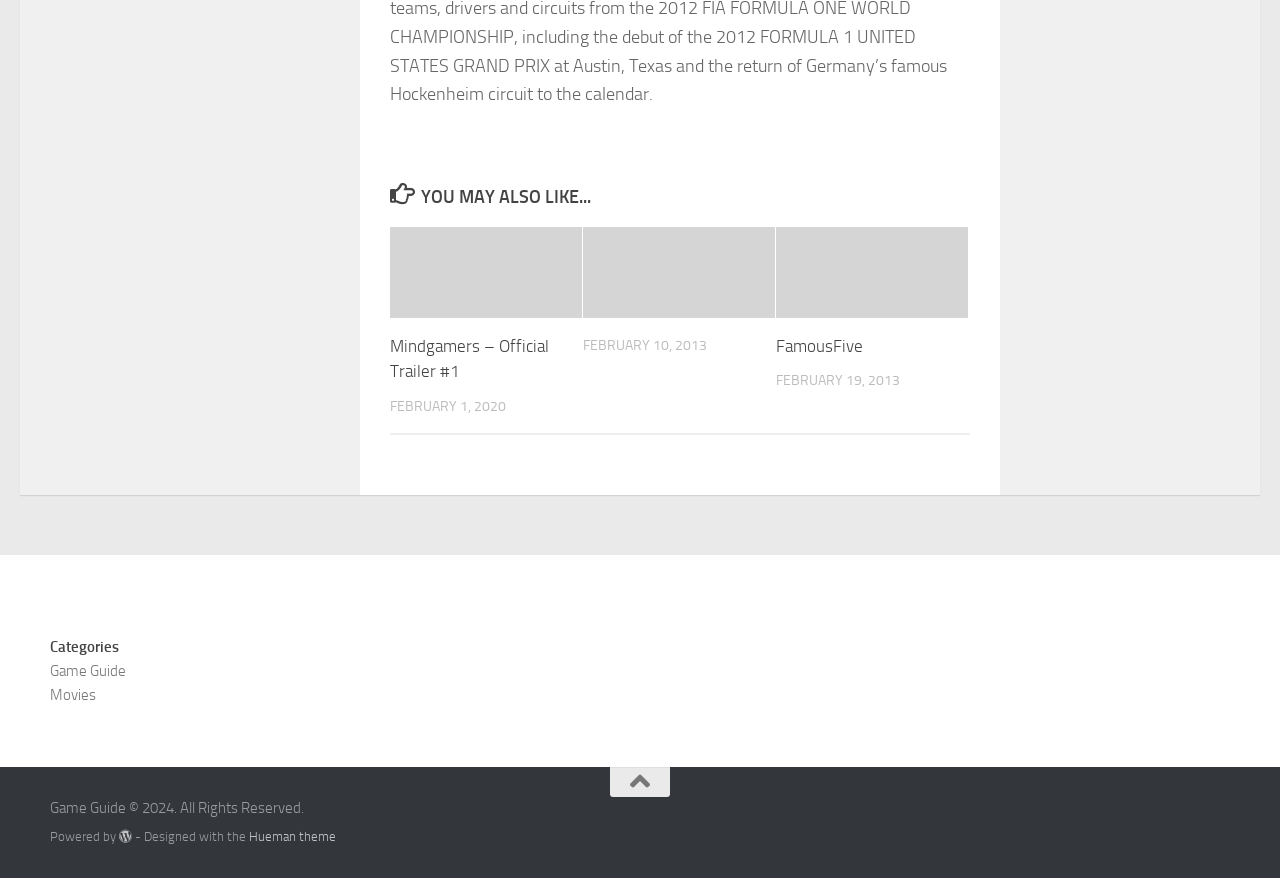What is the copyright year of the webpage?
Answer the question with a single word or phrase by looking at the picture.

2024